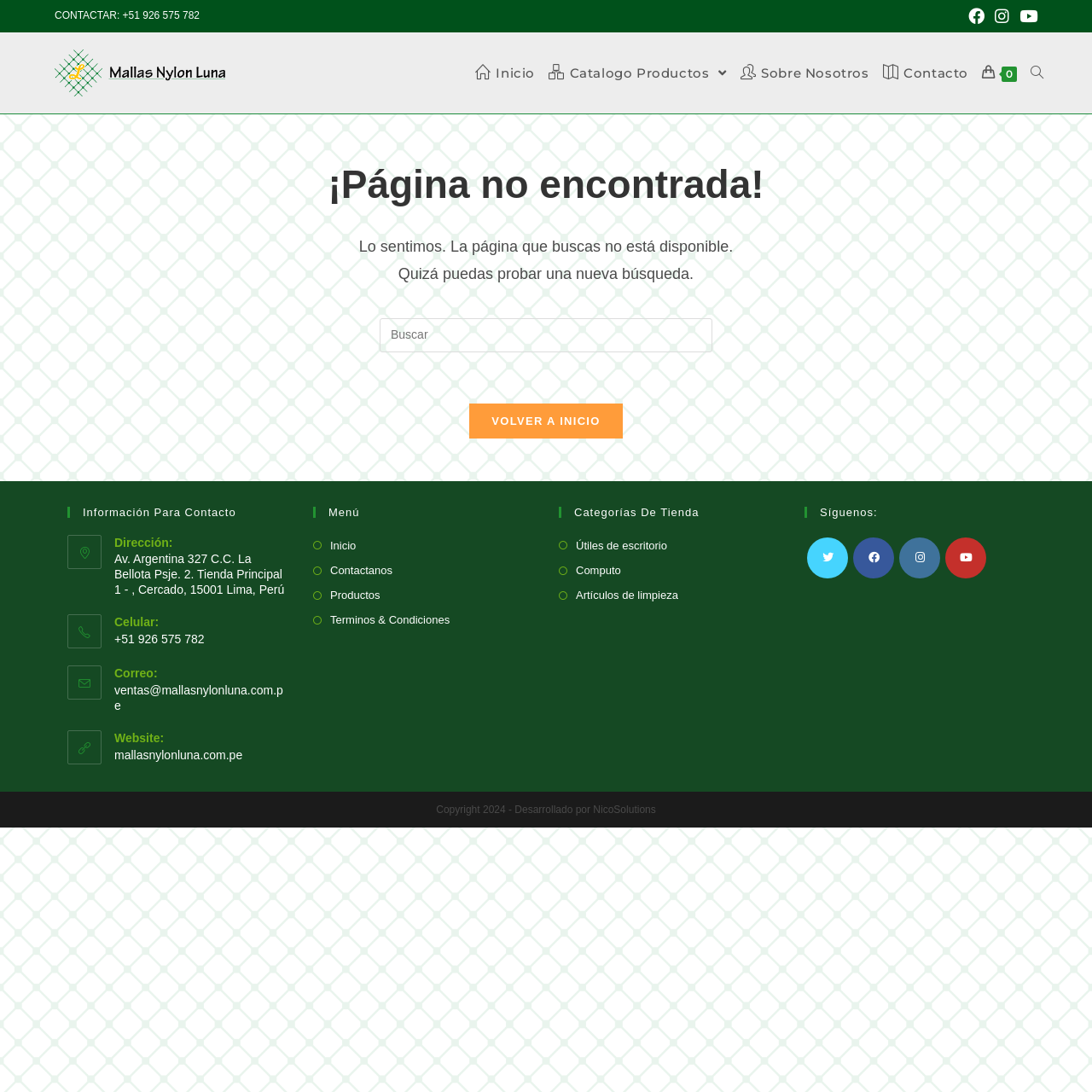Given the description "Catalogo Productos", determine the bounding box of the corresponding UI element.

[0.496, 0.038, 0.672, 0.096]